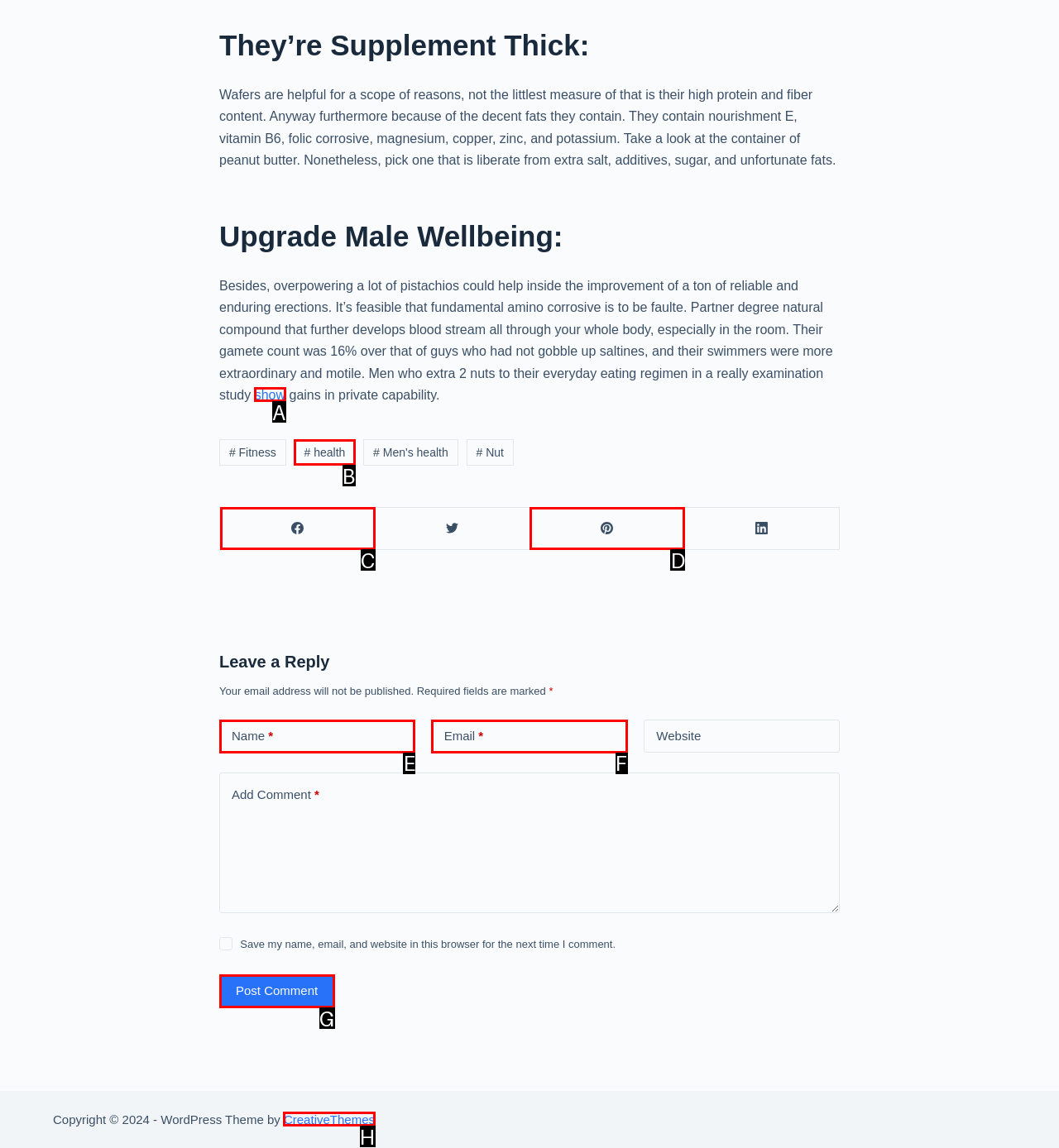Determine the HTML element that aligns with the description: parent_node: Name name="author"
Answer by stating the letter of the appropriate option from the available choices.

E